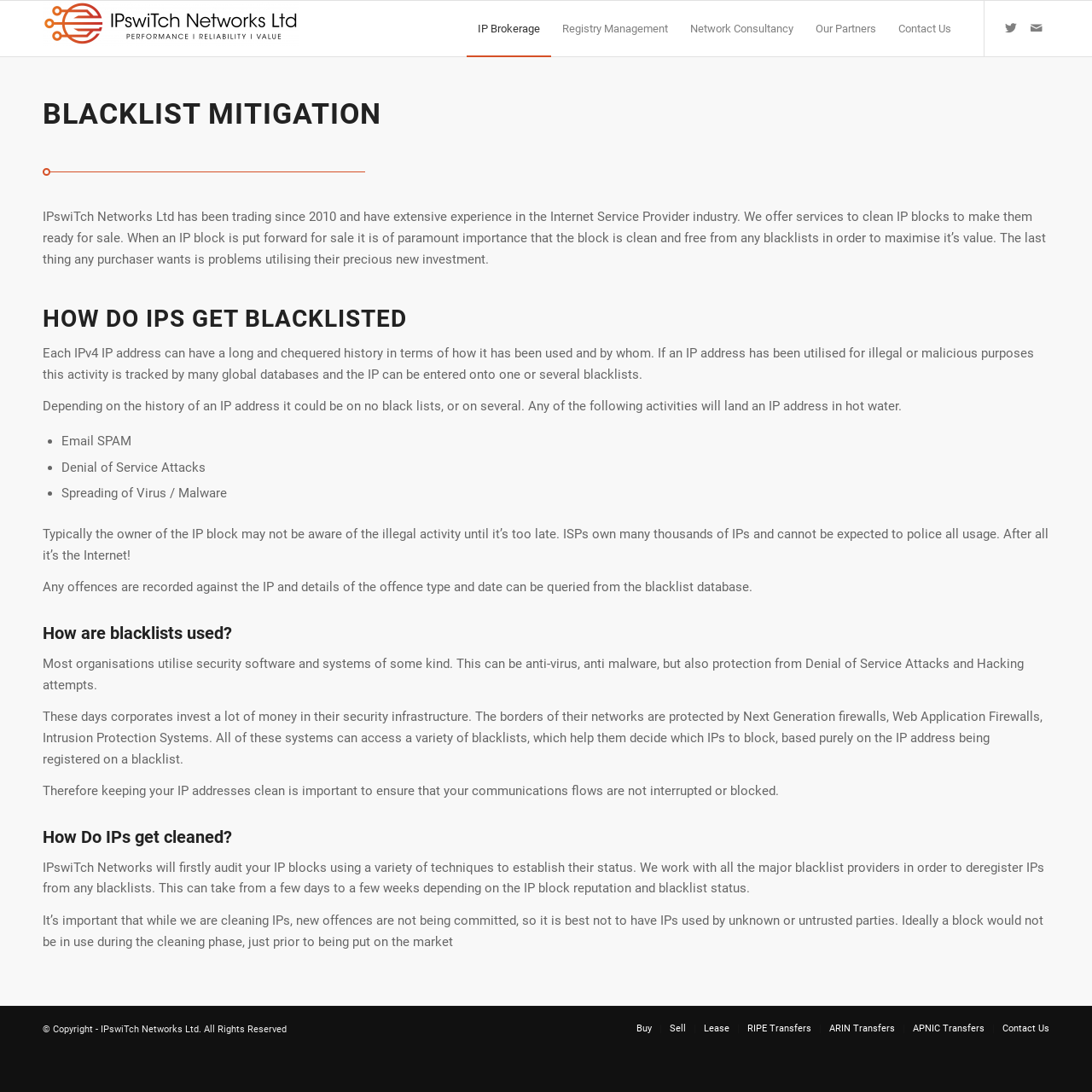Please determine the bounding box coordinates of the area that needs to be clicked to complete this task: 'Click on Network Consultancy'. The coordinates must be four float numbers between 0 and 1, formatted as [left, top, right, bottom].

[0.622, 0.001, 0.737, 0.052]